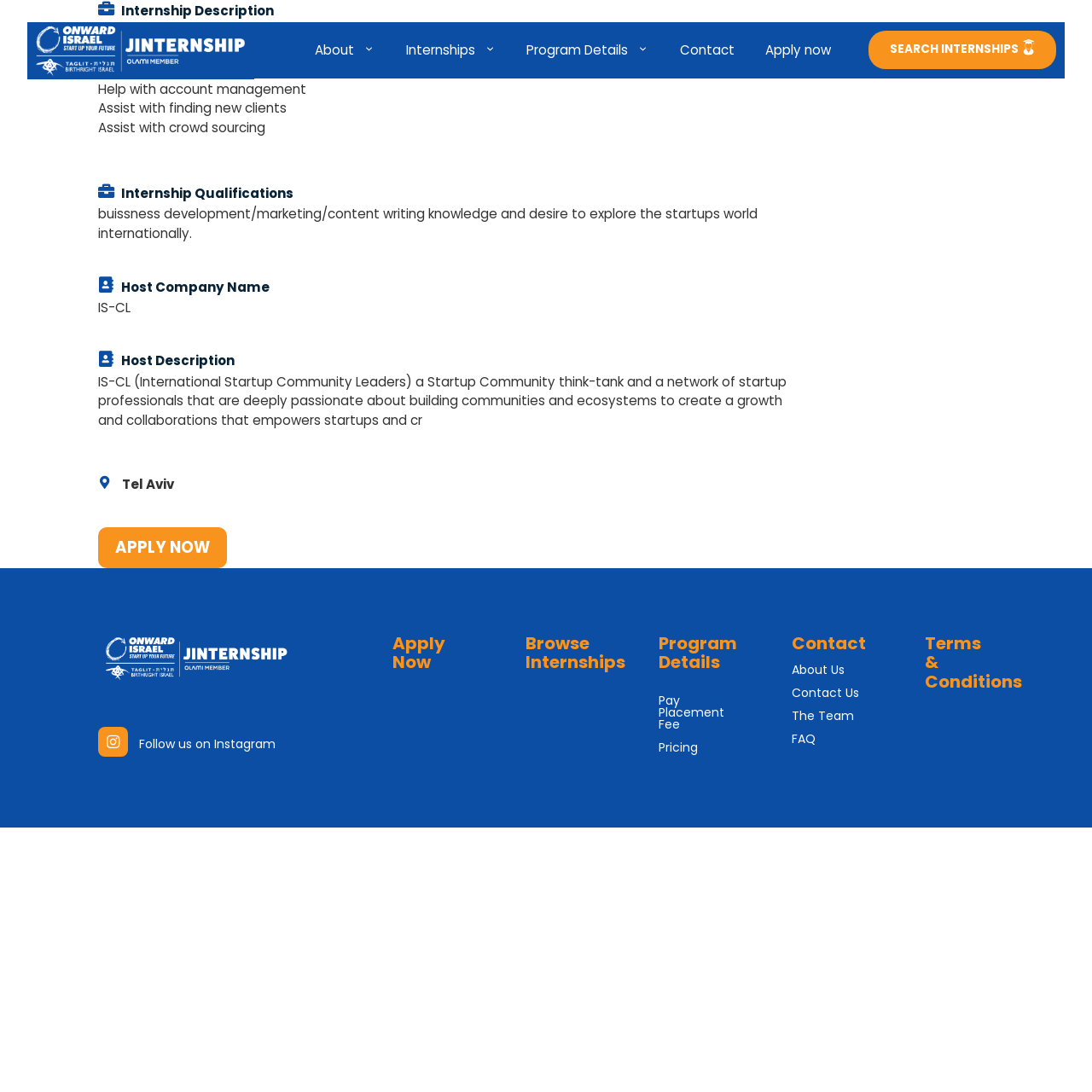Describe all the visual and textual components of the webpage comprehensively.

This webpage appears to be a job posting or internship description page. At the top, there is a navigation menu with links to "About g", "Internships g", "Program Details g", "Contact", and "Apply now". Below the navigation menu, there is a prominent button labeled "SEARCH INTERNSHIPS" with a small image to its right.

The main content of the page is divided into sections. The first section is titled "Internship Description" and lists several tasks that the intern will be assisting with, including building presentations for clients, managing online communities, event productions, account management, finding new clients, and crowd sourcing.

The next section is titled "Internship Qualifications" and lists the required skills and knowledge for the internship, including business development, marketing, content writing, and a desire to explore the startup world internationally.

Below this, there is a section with the host company's information, including the company name "IS-CL" and a description of the company as a startup community think-tank and network of startup professionals.

The page also includes a section with the host company's location, "Tel Aviv", and a button labeled "APPLY NOW". There are also links to follow the company on Instagram and to apply now.

On the right side of the page, there are several headings with links to "Apply Now", "Browse Internships", "Program Details", "Contact", and "Terms & Conditions". There are also links to "Pay Placement Fee", "Pricing", "About Us", "Contact Us", "The Team", and "FAQ".